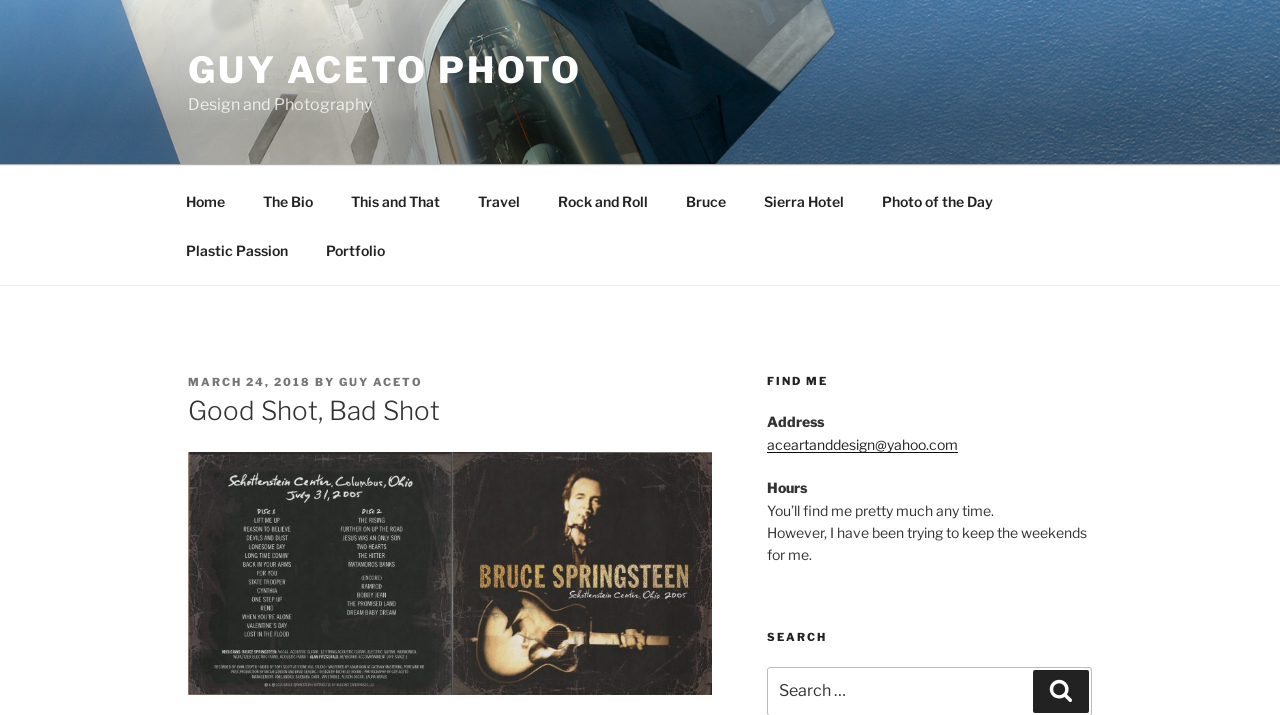Detail the various sections and features present on the webpage.

The webpage is a personal website for a photographer, Guy Aceto. At the top, there is a link to the photographer's name, "GUY ACETO PHOTO", and a brief description, "Design and Photography". Below this, there is a top menu with 9 links: "Home", "The Bio", "This and That", "Travel", "Rock and Roll", "Bruce", "Sierra Hotel", "Photo of the Day", and "Plastic Passion". 

To the right of the top menu, there is a section with a header, "Good Shot, Bad Shot", which appears to be a blog post or article. This section includes the date "MARCH 24, 2018", the author's name, "GUY ACETO", and a brief description. 

On the right side of the page, there are three sections. The first section is headed "FIND ME" and includes the photographer's address, email, and hours of operation. The second section is headed "SEARCH" and includes a search bar with a button to submit the search query. 

There are no images on the page. The overall layout is organized, with clear headings and concise text.